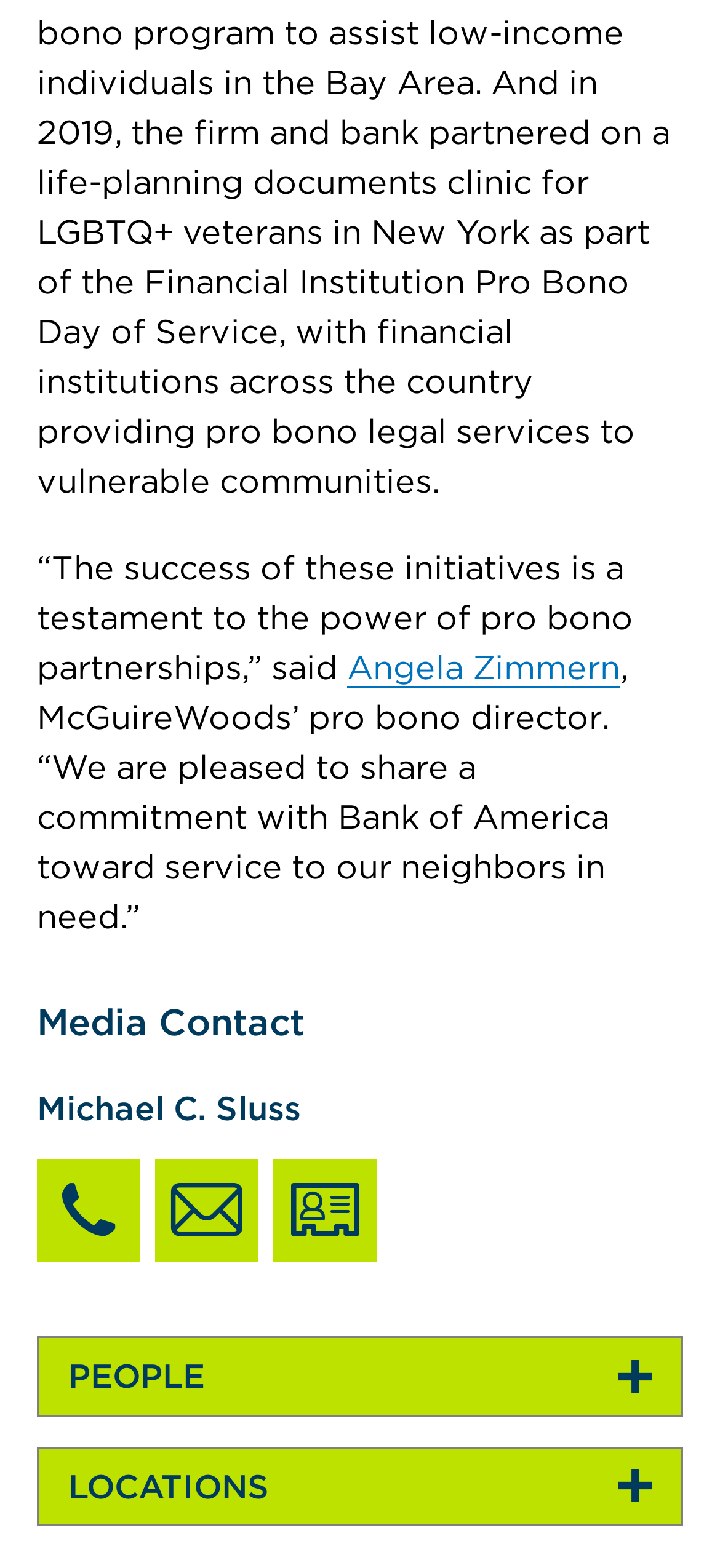Mark the bounding box of the element that matches the following description: "aria-label="Download Michael C. Sluss vCard"".

[0.379, 0.739, 0.523, 0.805]